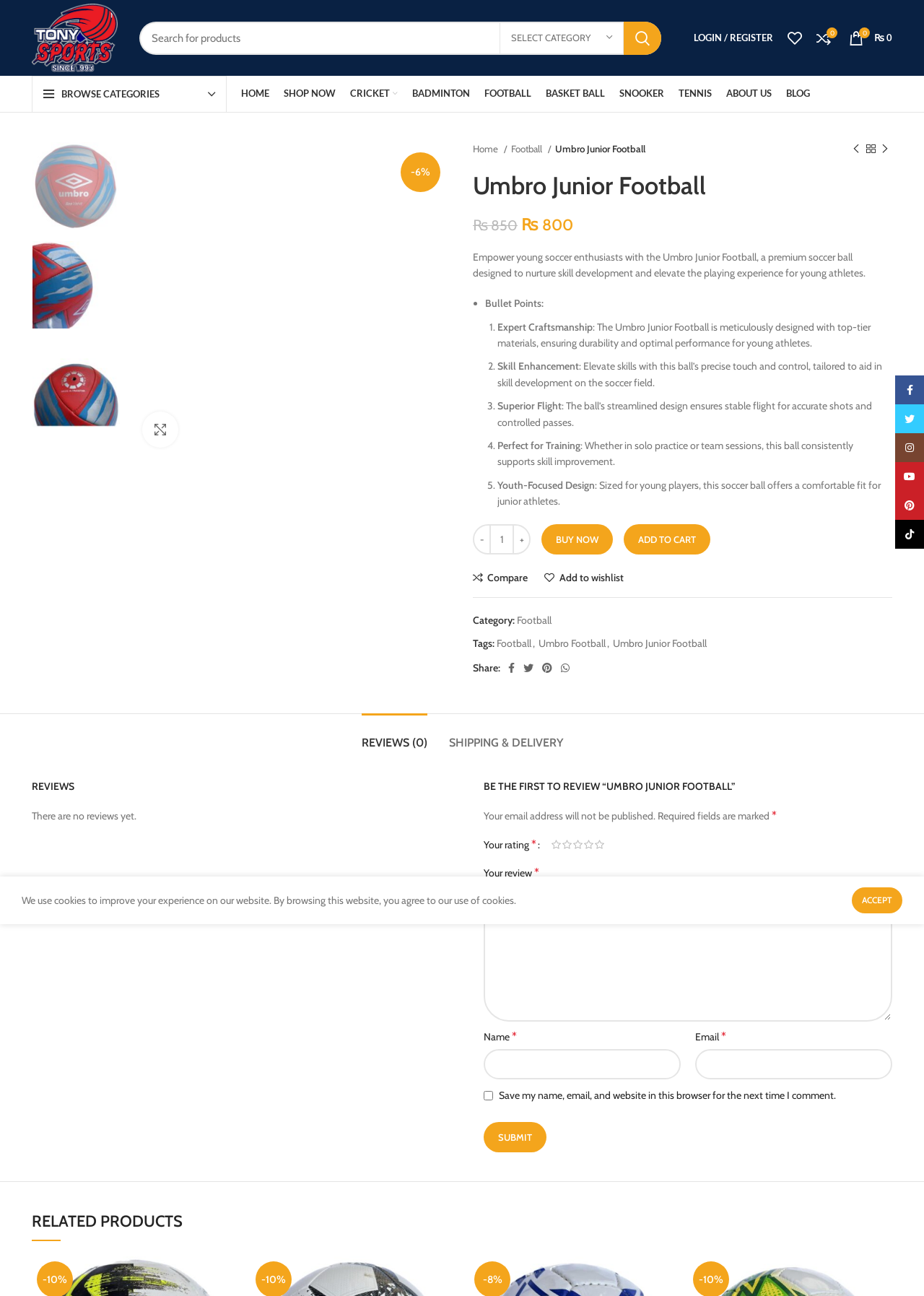What is the headline of the webpage?

Umbro Junior Football